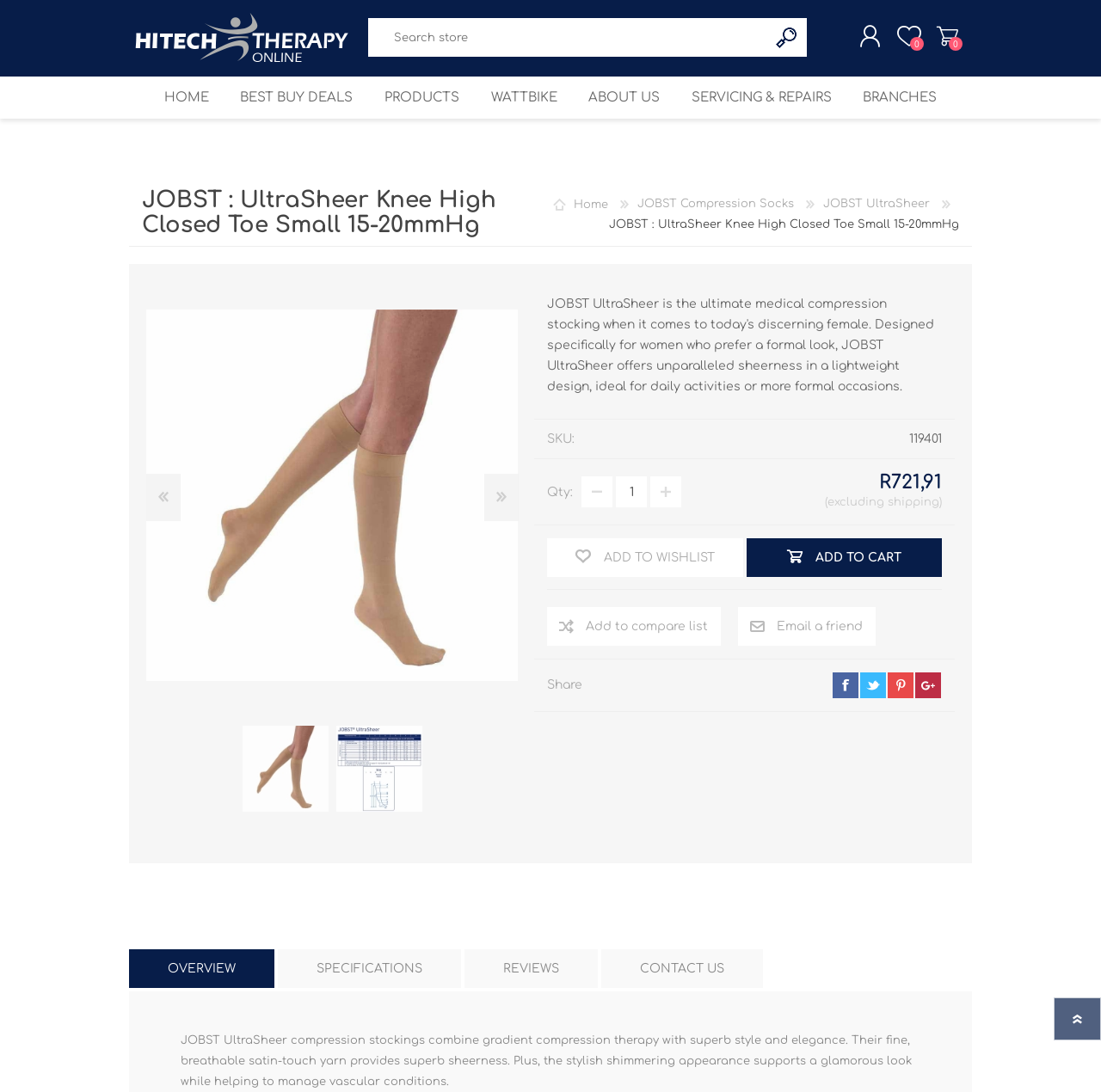Predict the bounding box of the UI element based on this description: "Testing & Evaluation Product Specials".

[0.241, 0.545, 0.49, 0.572]